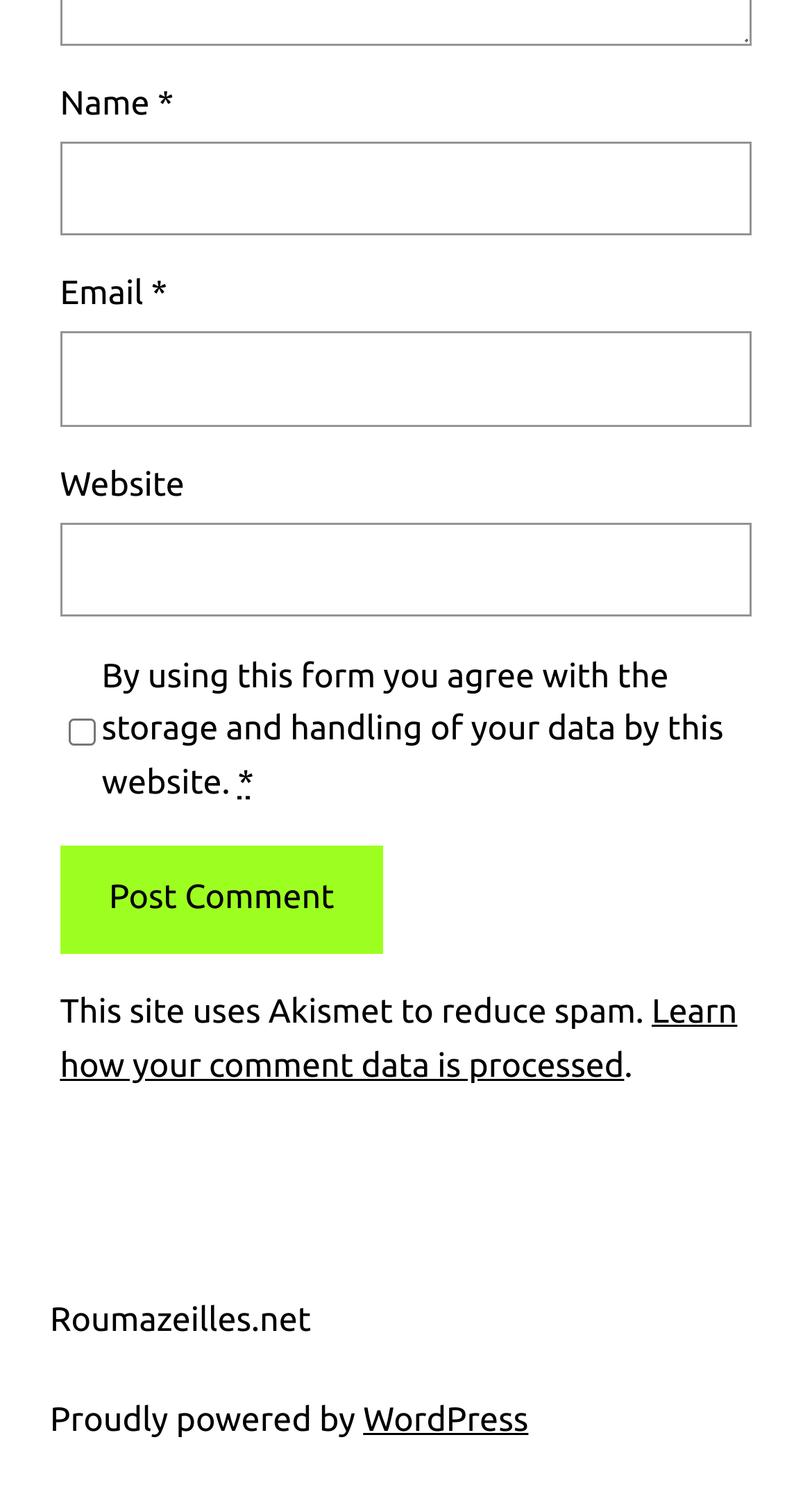What is the purpose of the checkbox?
Using the image, give a concise answer in the form of a single word or short phrase.

To agree with data storage